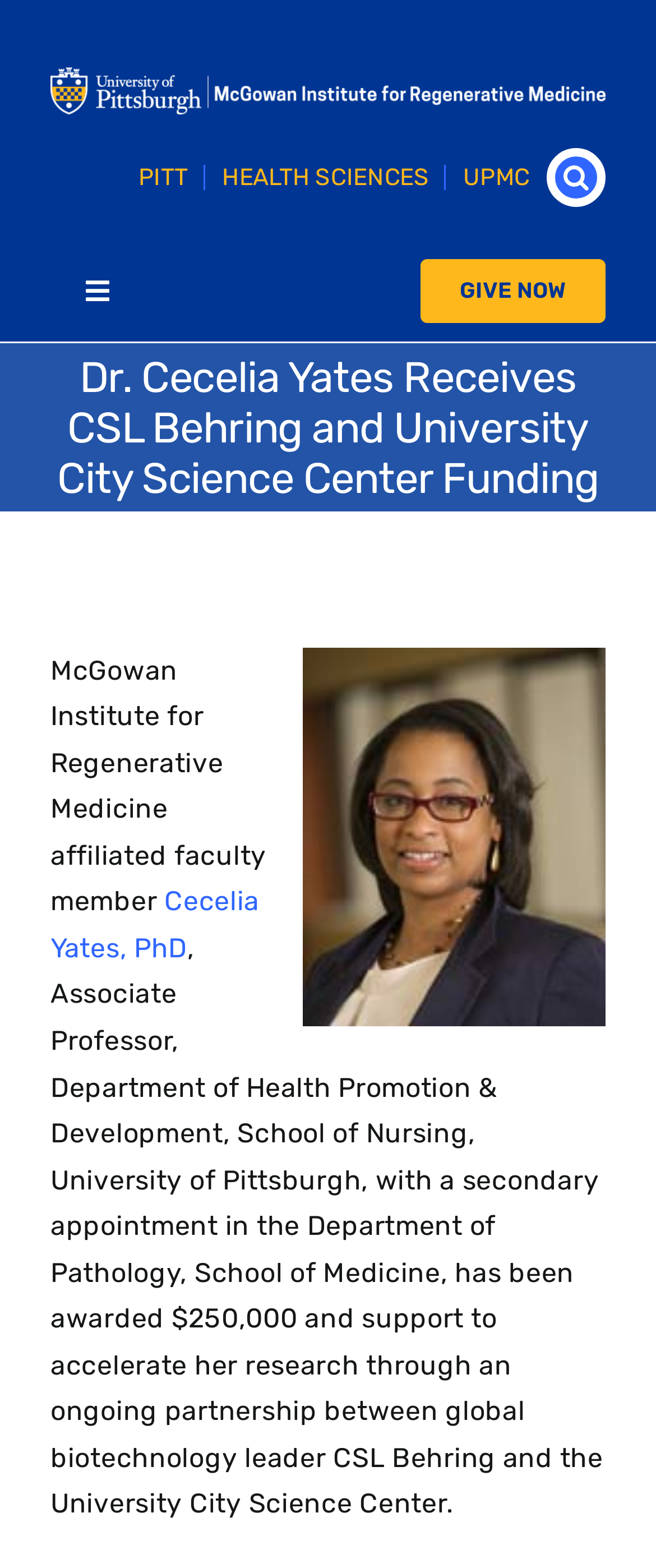Please determine the main heading text of this webpage.

Dr. Cecelia Yates Receives CSL Behring and University City Science Center Funding